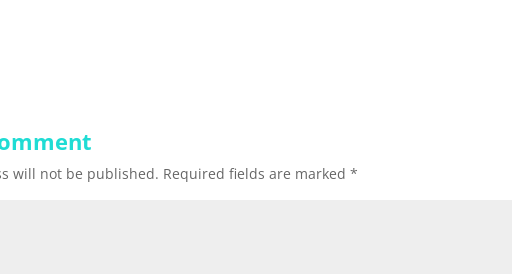Respond to the question below with a single word or phrase:
What is the tone of the heading?

Inviting